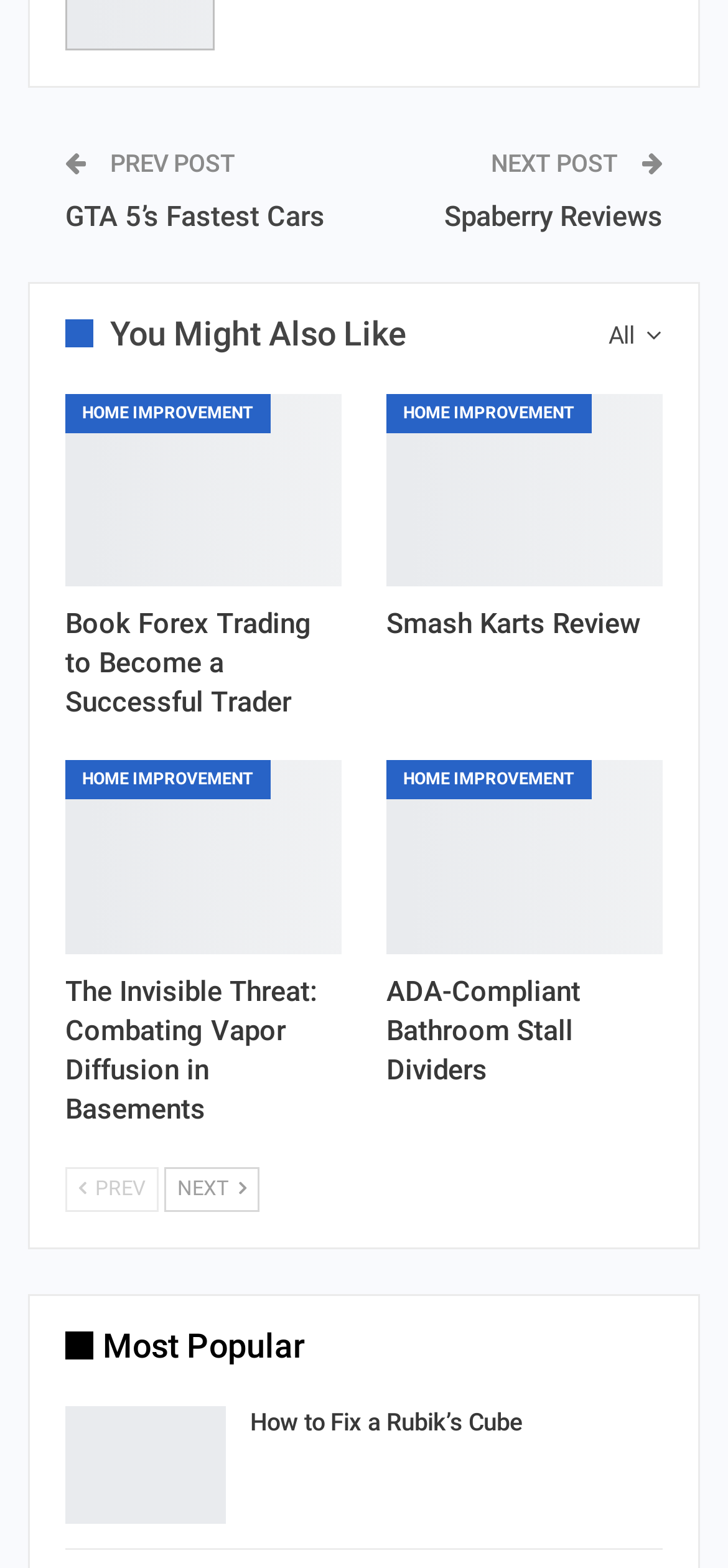Please identify the bounding box coordinates of the area that needs to be clicked to follow this instruction: "Read the 'Smash Karts Review' article".

[0.531, 0.251, 0.91, 0.374]